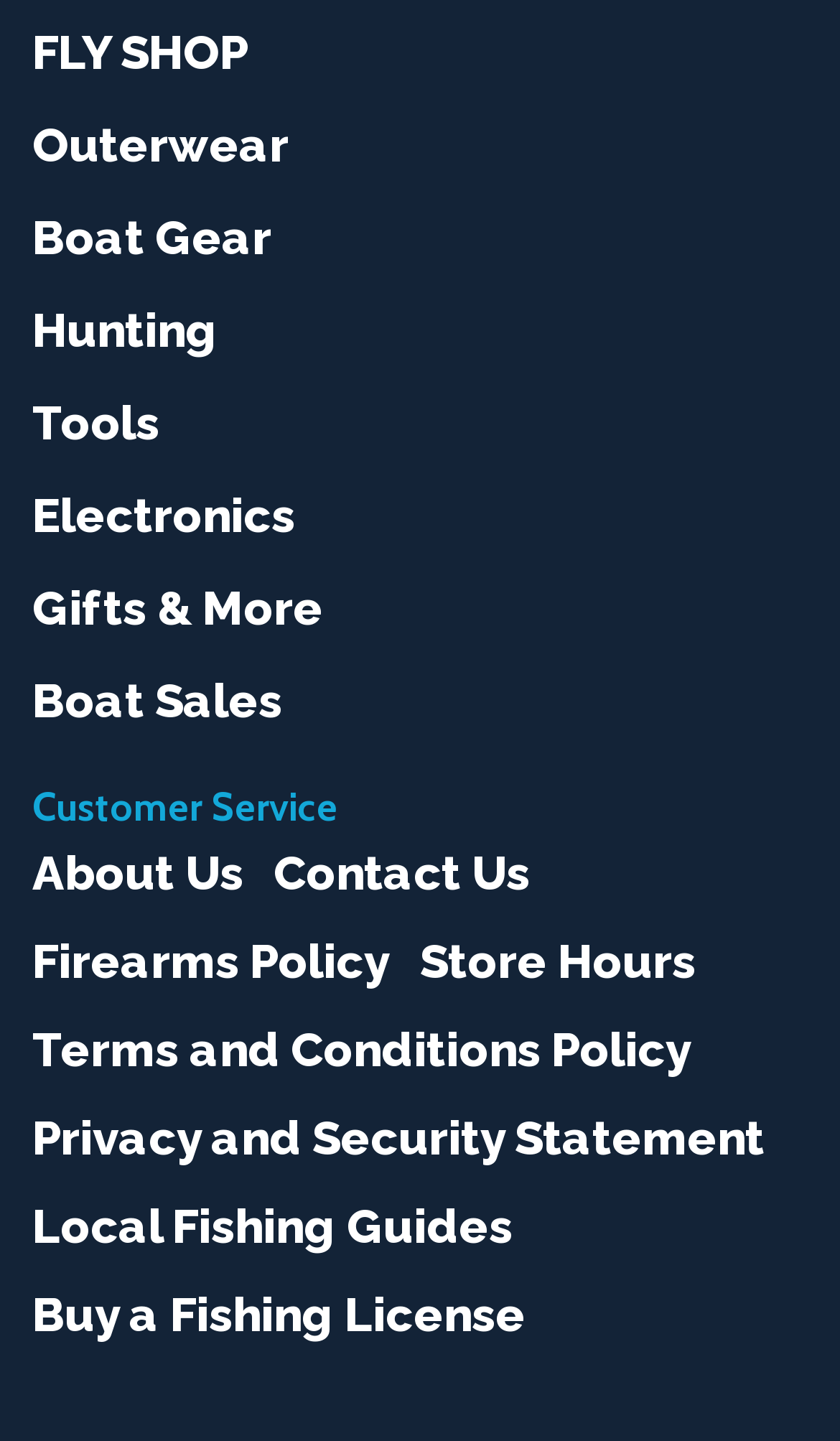What is the second link in the customer service section?
Answer the question using a single word or phrase, according to the image.

Contact Us